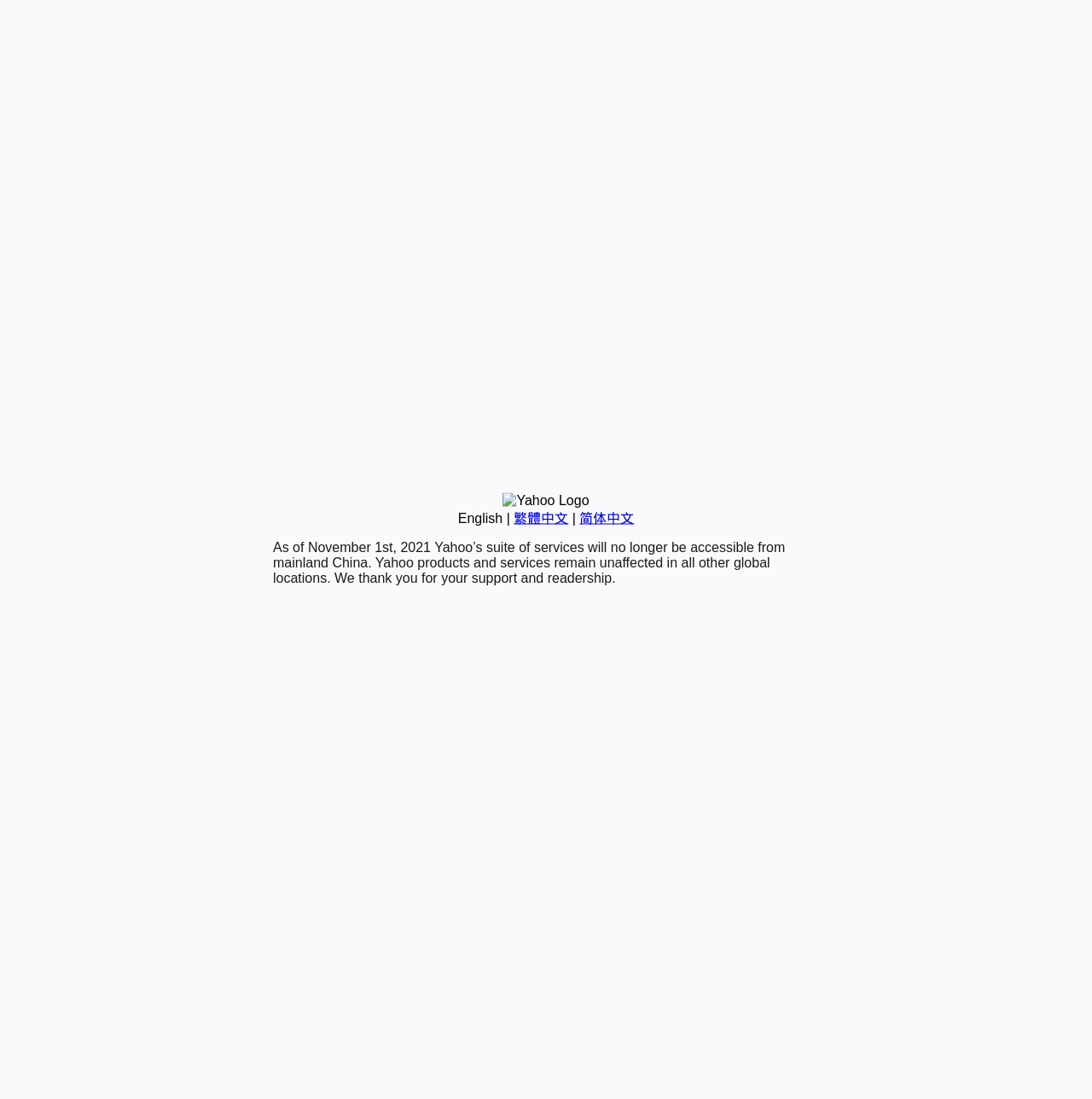Given the element description: "简体中文", predict the bounding box coordinates of the UI element it refers to, using four float numbers between 0 and 1, i.e., [left, top, right, bottom].

[0.531, 0.465, 0.581, 0.478]